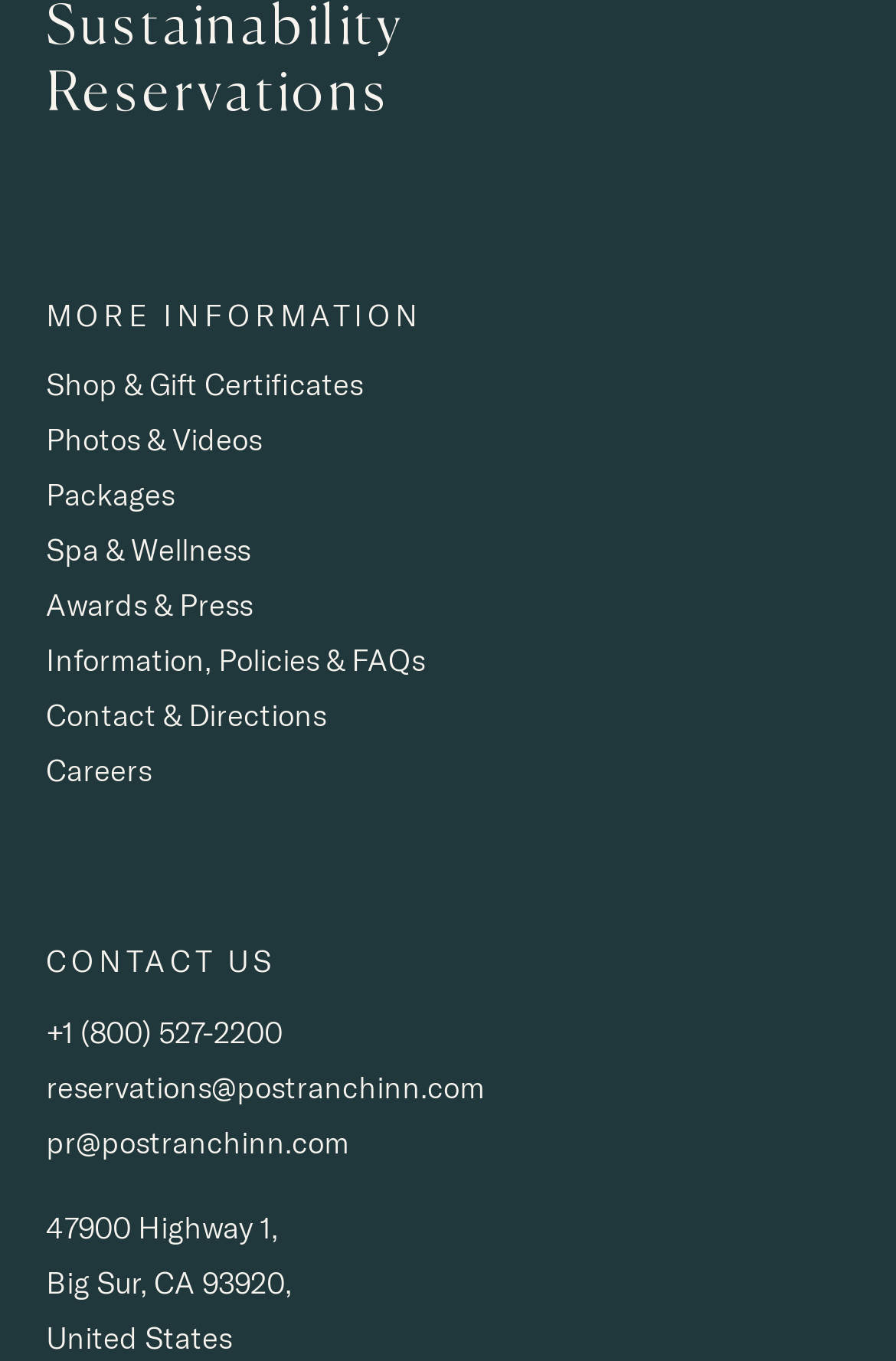Select the bounding box coordinates of the element I need to click to carry out the following instruction: "Explore packages".

[0.051, 0.35, 0.195, 0.377]